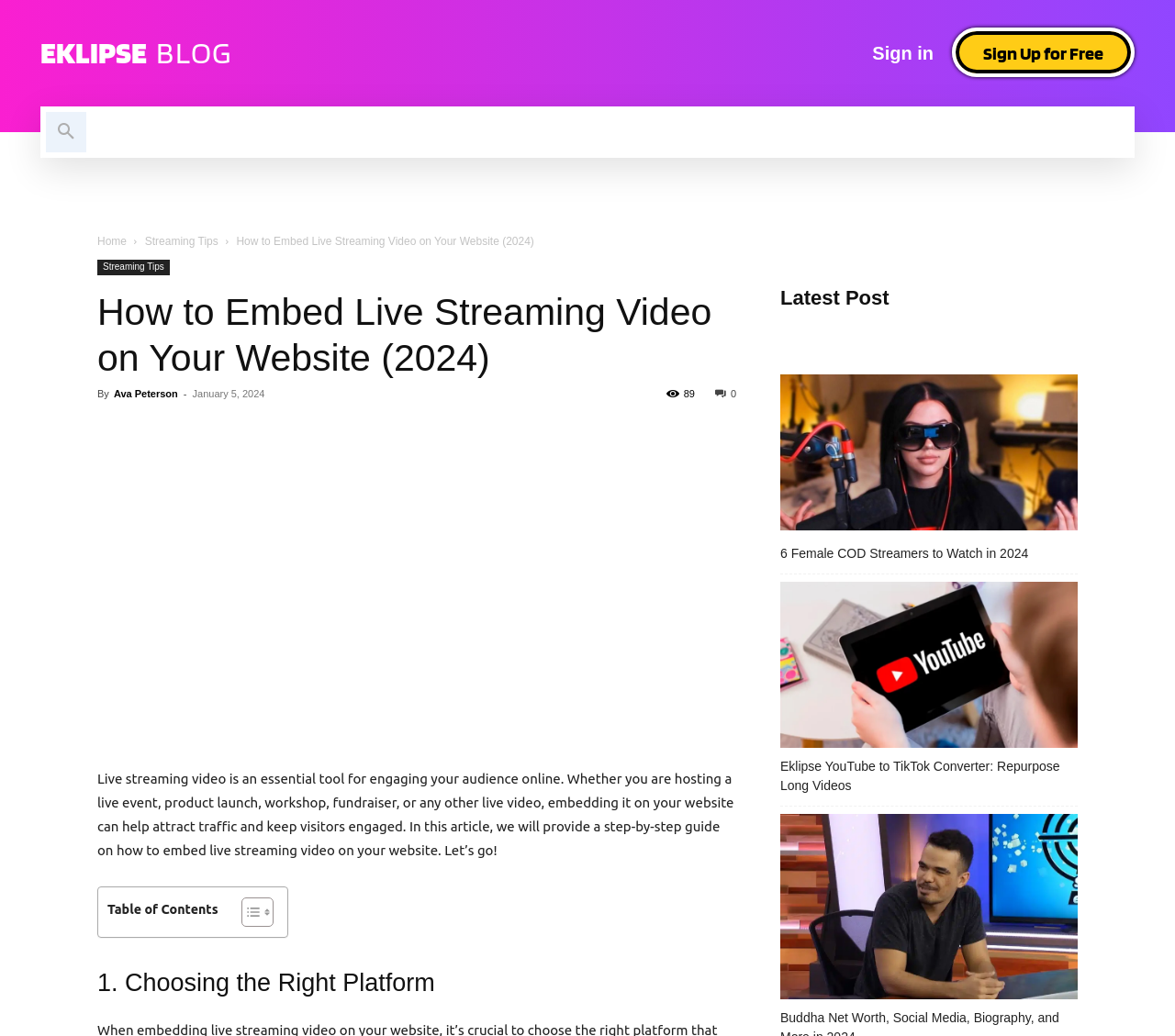Please identify the bounding box coordinates of the element that needs to be clicked to execute the following command: "Read the latest post". Provide the bounding box using four float numbers between 0 and 1, formatted as [left, top, right, bottom].

[0.664, 0.275, 0.917, 0.301]